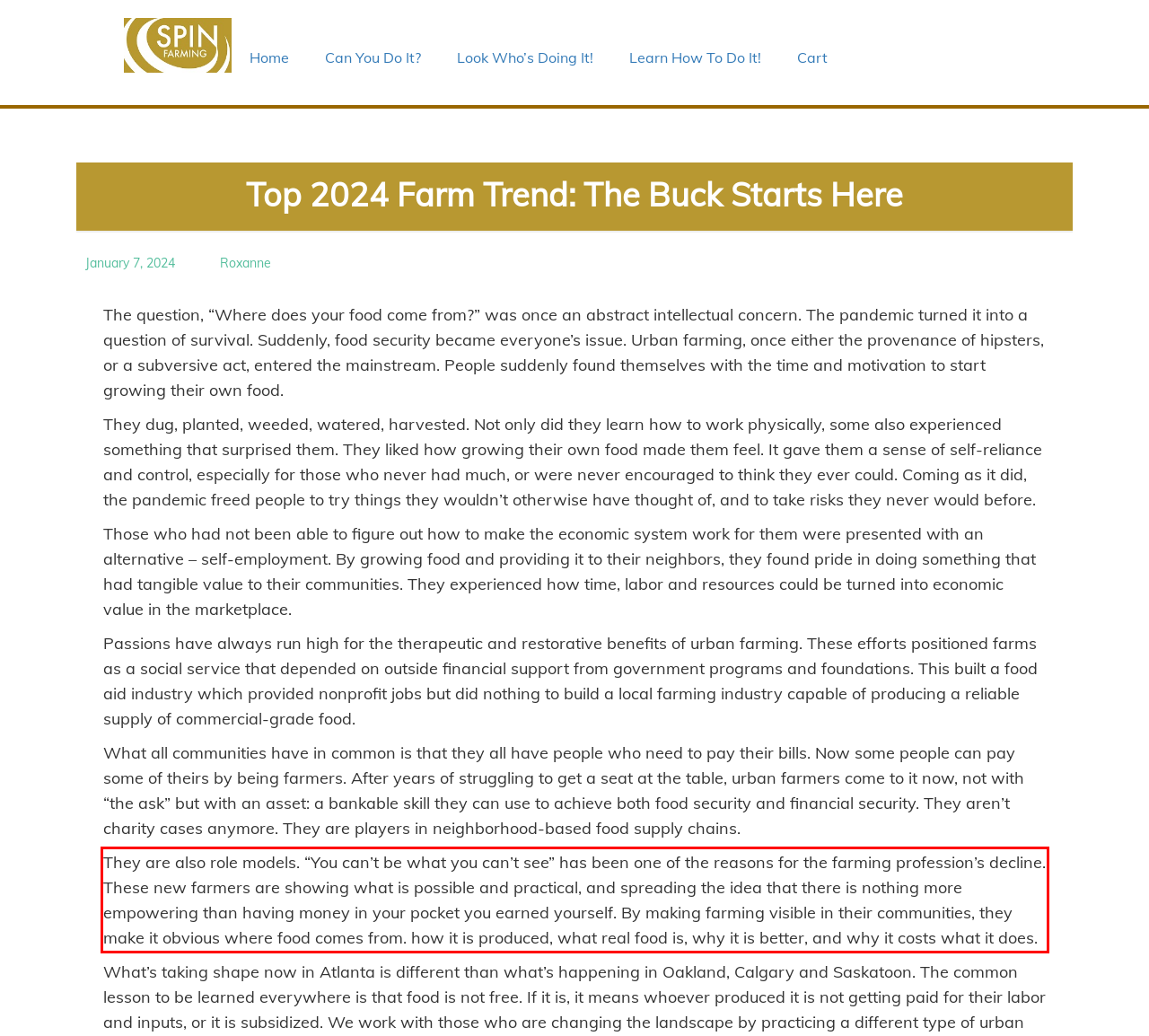Given a webpage screenshot, locate the red bounding box and extract the text content found inside it.

They are also role models. “You can’t be what you can’t see” has been one of the reasons for the farming profession’s decline. These new farmers are showing what is possible and practical, and spreading the idea that there is nothing more empowering than having money in your pocket you earned yourself. By making farming visible in their communities, they make it obvious where food comes from. how it is produced, what real food is, why it is better, and why it costs what it does.